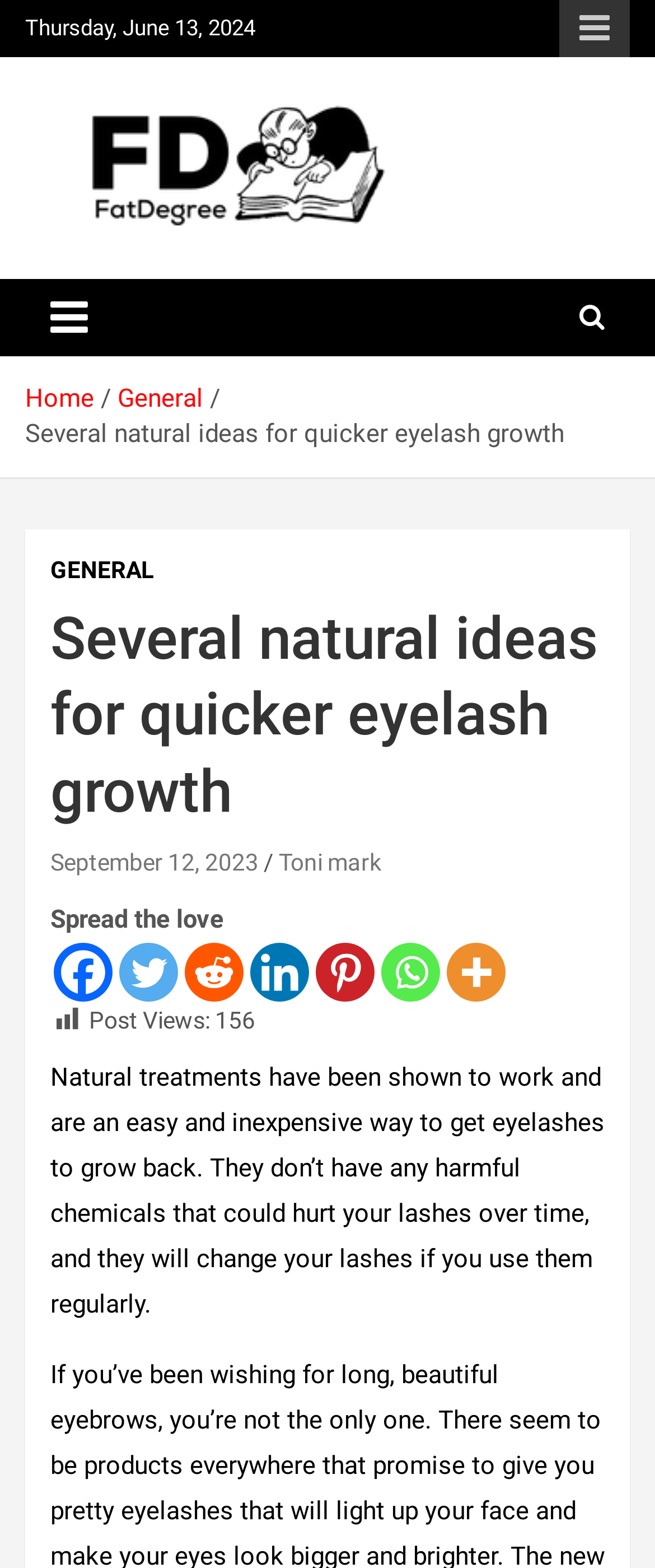Please determine the bounding box coordinates of the element to click in order to execute the following instruction: "Go to the Home page". The coordinates should be four float numbers between 0 and 1, specified as [left, top, right, bottom].

[0.038, 0.245, 0.144, 0.264]